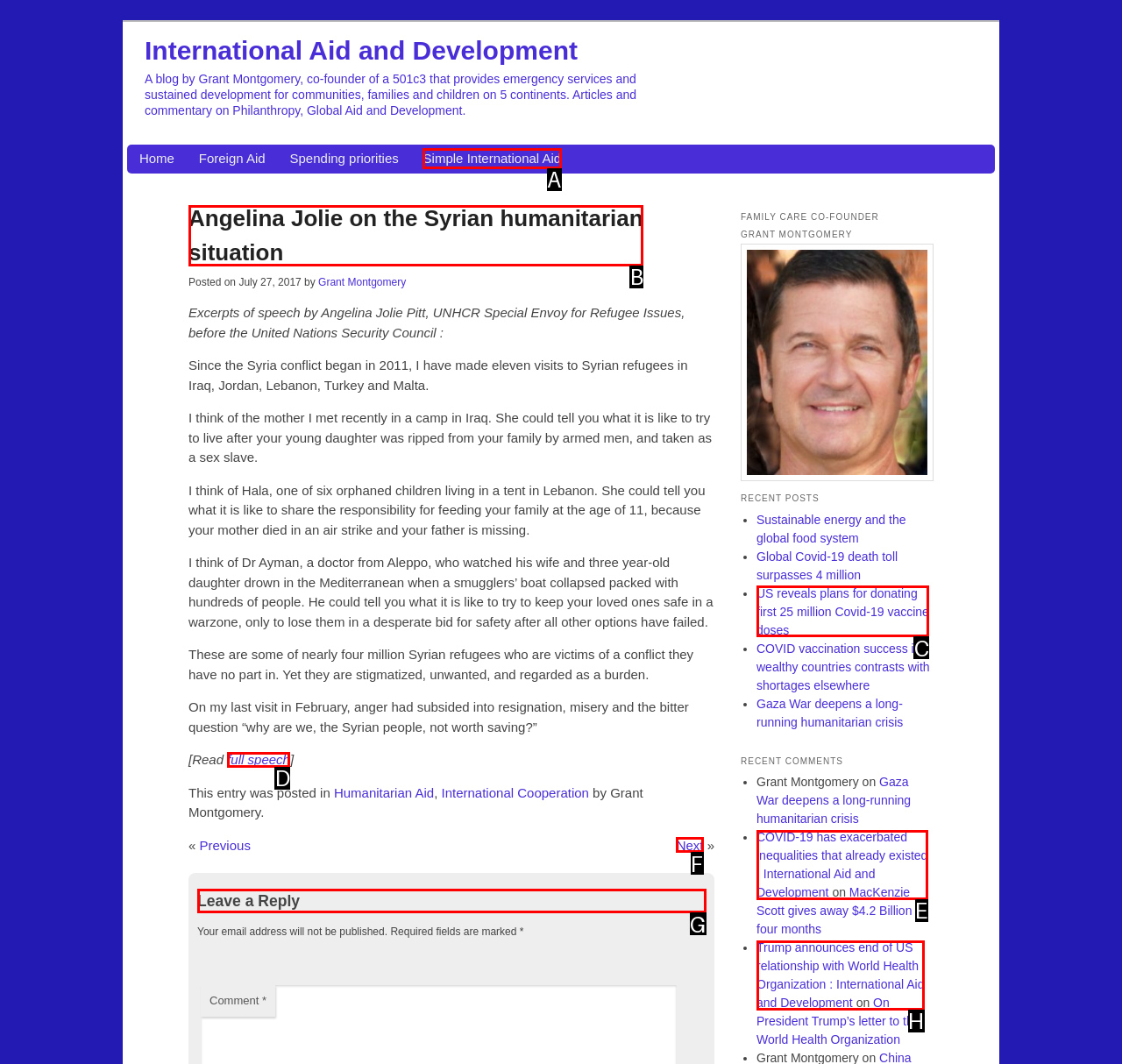Tell me which one HTML element I should click to complete the following task: Leave a reply to the article Answer with the option's letter from the given choices directly.

G